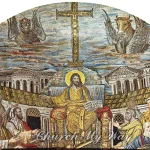Based on the image, provide a detailed response to the question:
What is above Christ's head?

The caption specifically mentions that the prominent cross above Christ's head further emphasizes the centrality of Christ's role in Christian faith, indicating its significance in the mosaic.